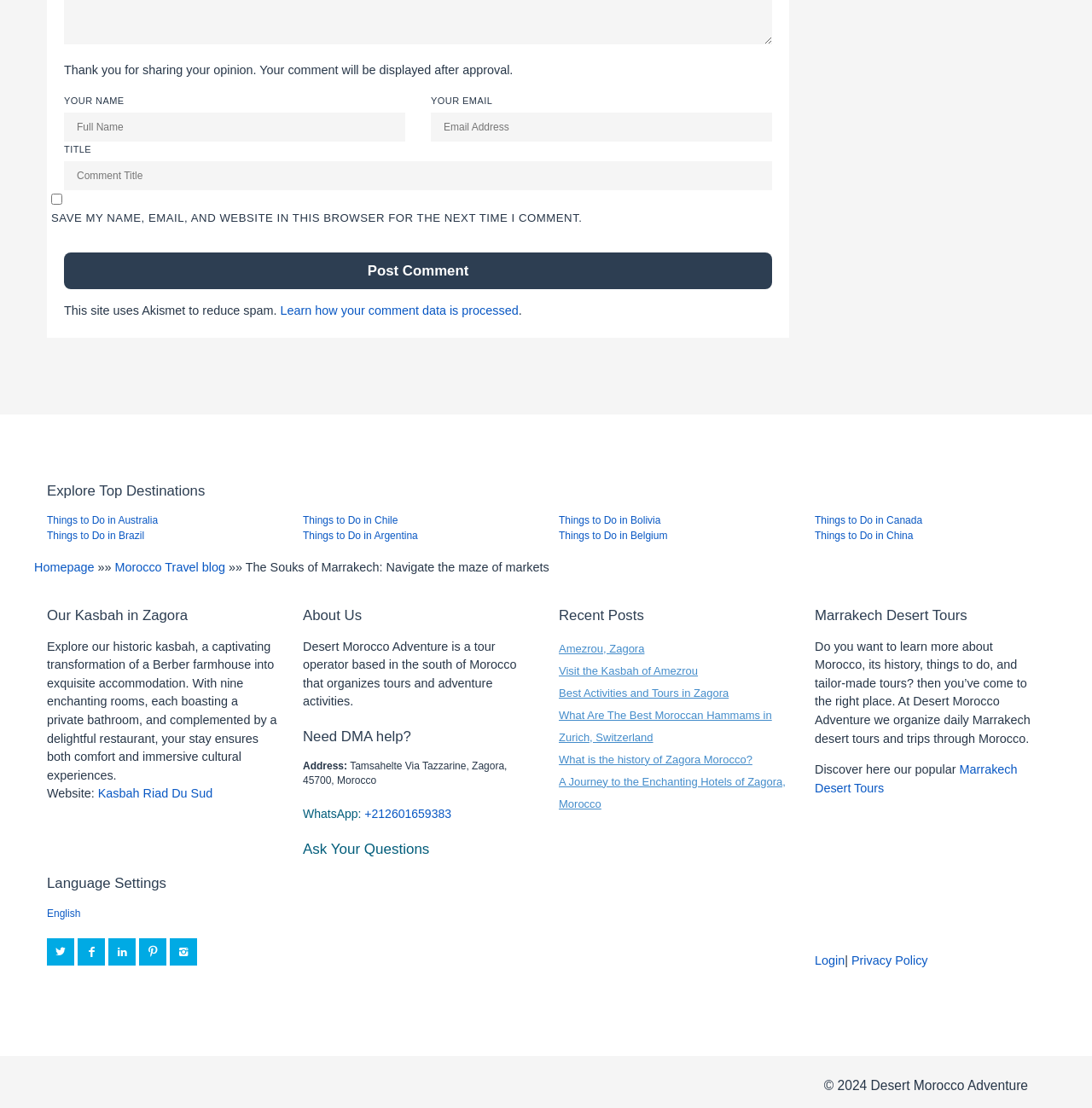Specify the bounding box coordinates of the area that needs to be clicked to achieve the following instruction: "Enter your full name".

[0.059, 0.101, 0.371, 0.128]